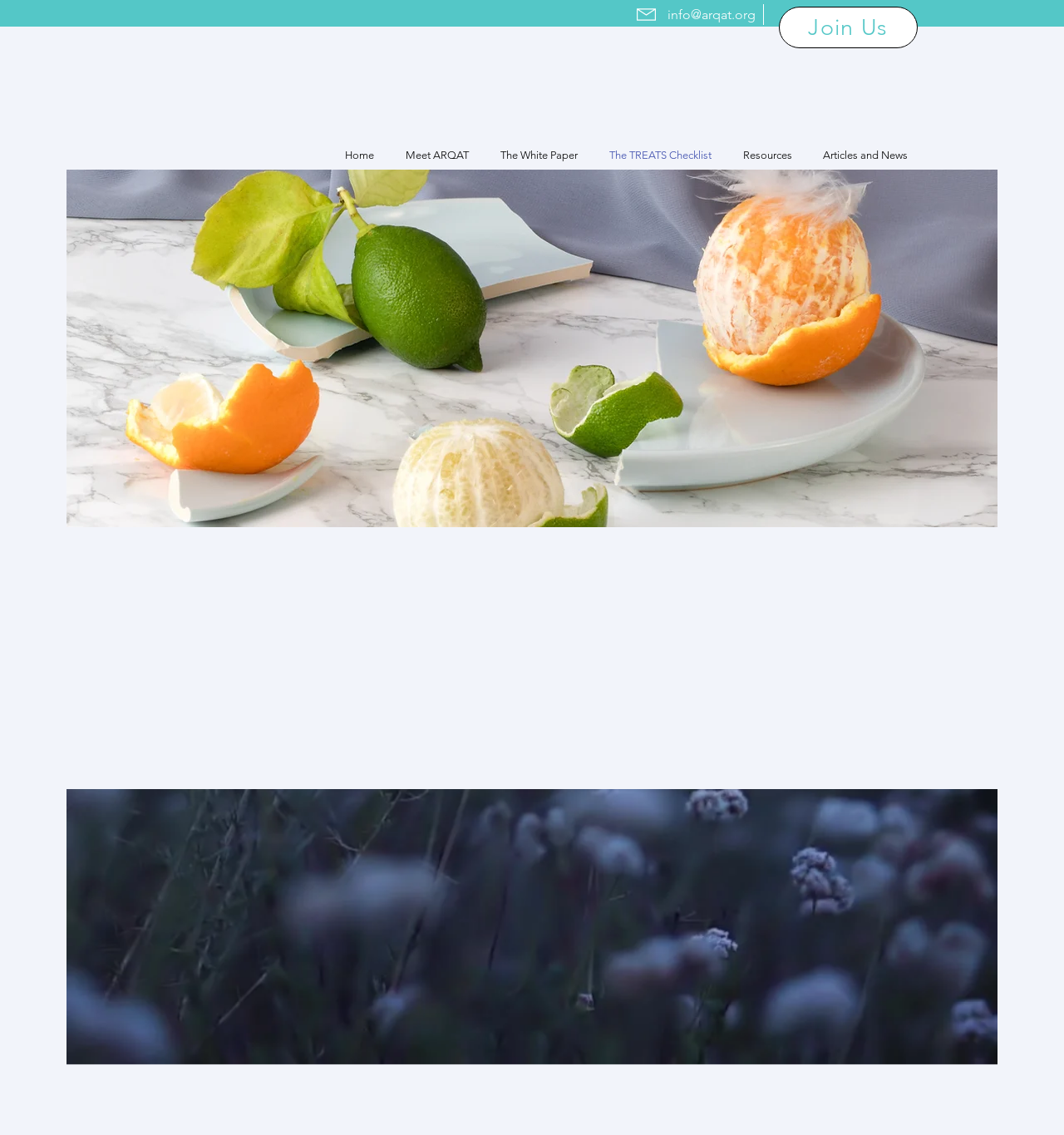Identify the first-level heading on the webpage and generate its text content.

The TREATS Checklist